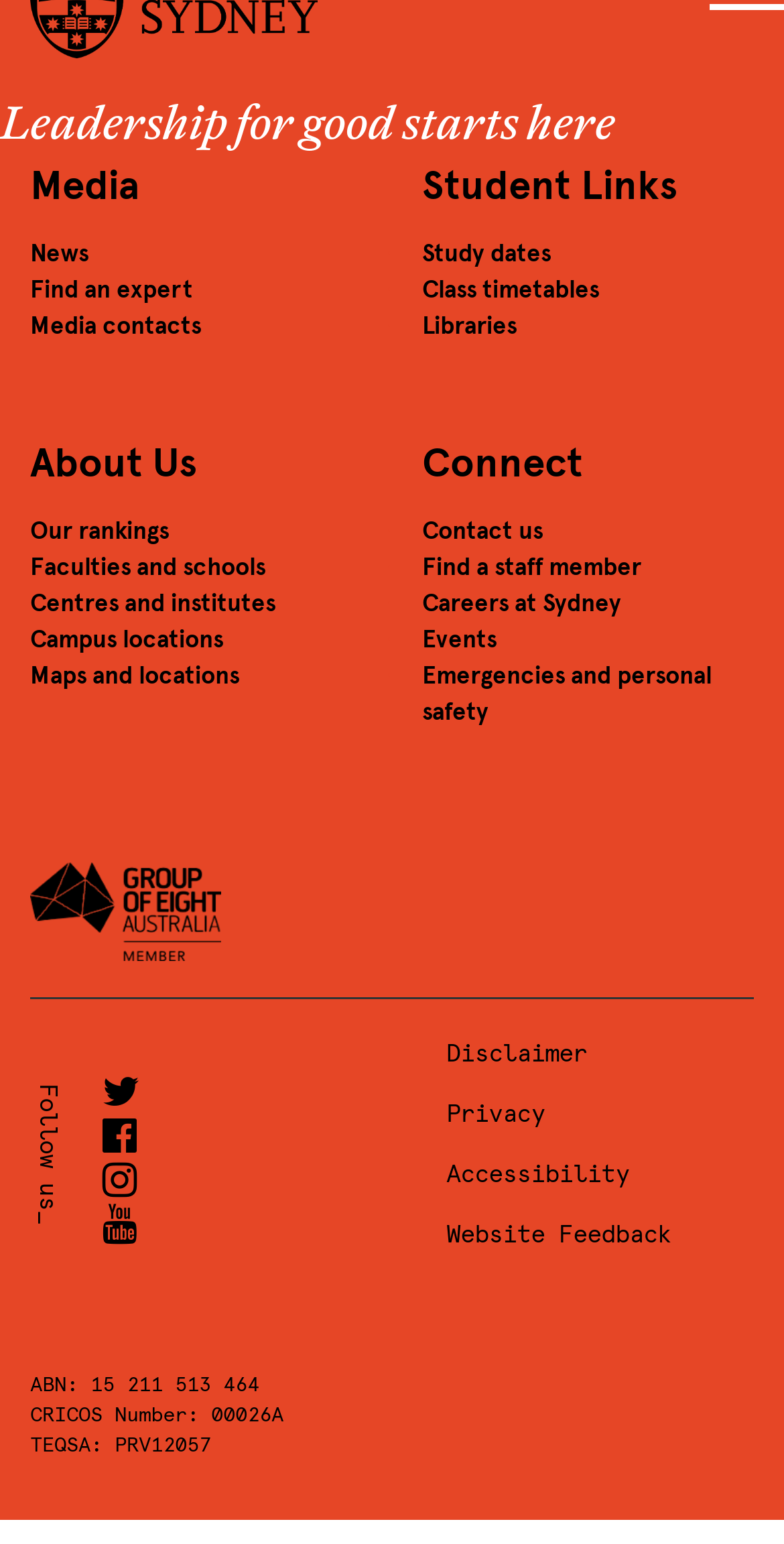Identify the bounding box coordinates of the clickable section necessary to follow the following instruction: "Check Disclaimer". The coordinates should be presented as four float numbers from 0 to 1, i.e., [left, top, right, bottom].

[0.538, 0.662, 0.962, 0.701]